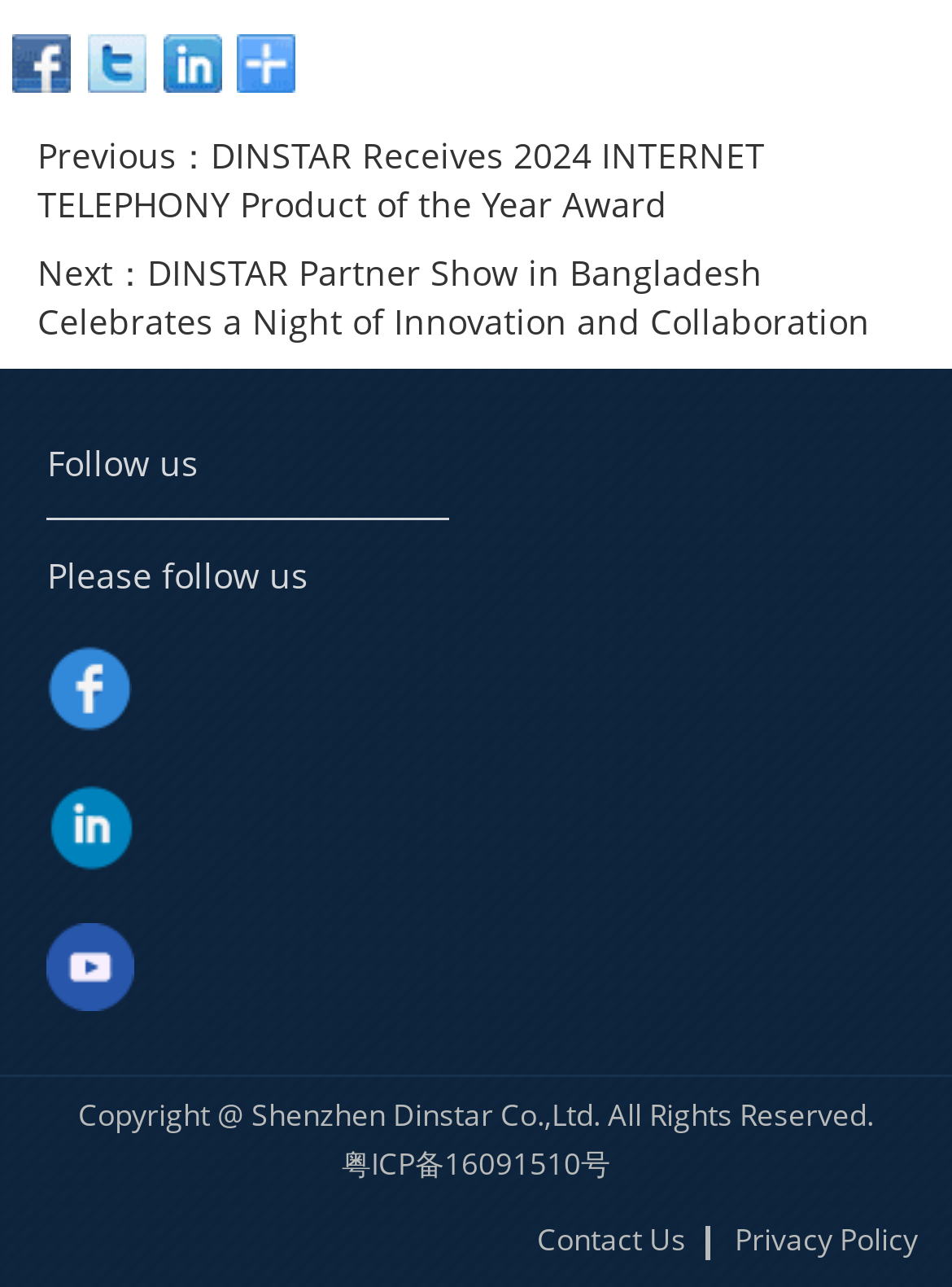What is the purpose of the 'Follow us' section?
Using the image as a reference, answer with just one word or a short phrase.

To follow the company's social media accounts